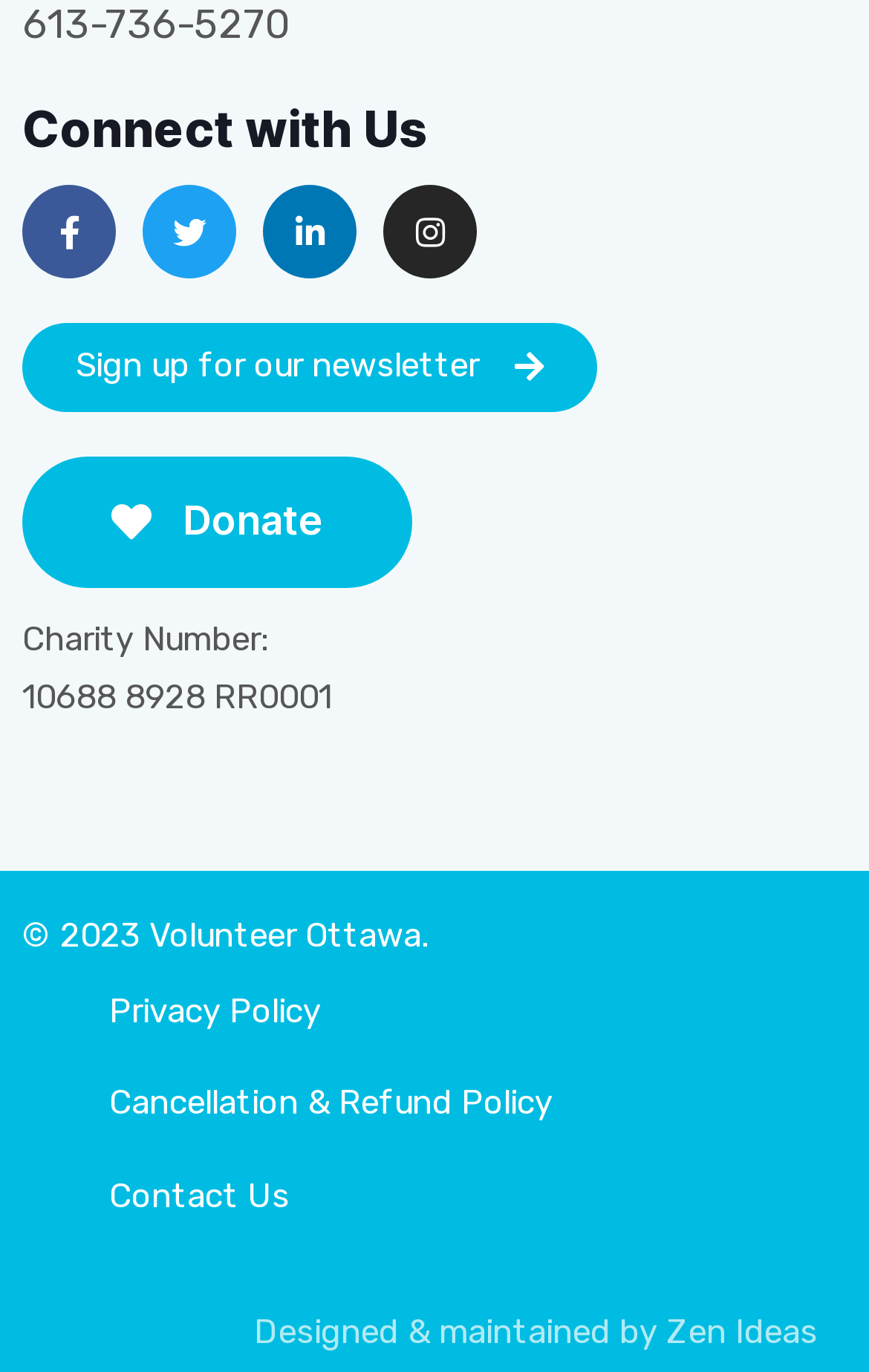Please find and report the bounding box coordinates of the element to click in order to perform the following action: "Sign up for the newsletter". The coordinates should be expressed as four float numbers between 0 and 1, in the format [left, top, right, bottom].

[0.026, 0.236, 0.687, 0.301]